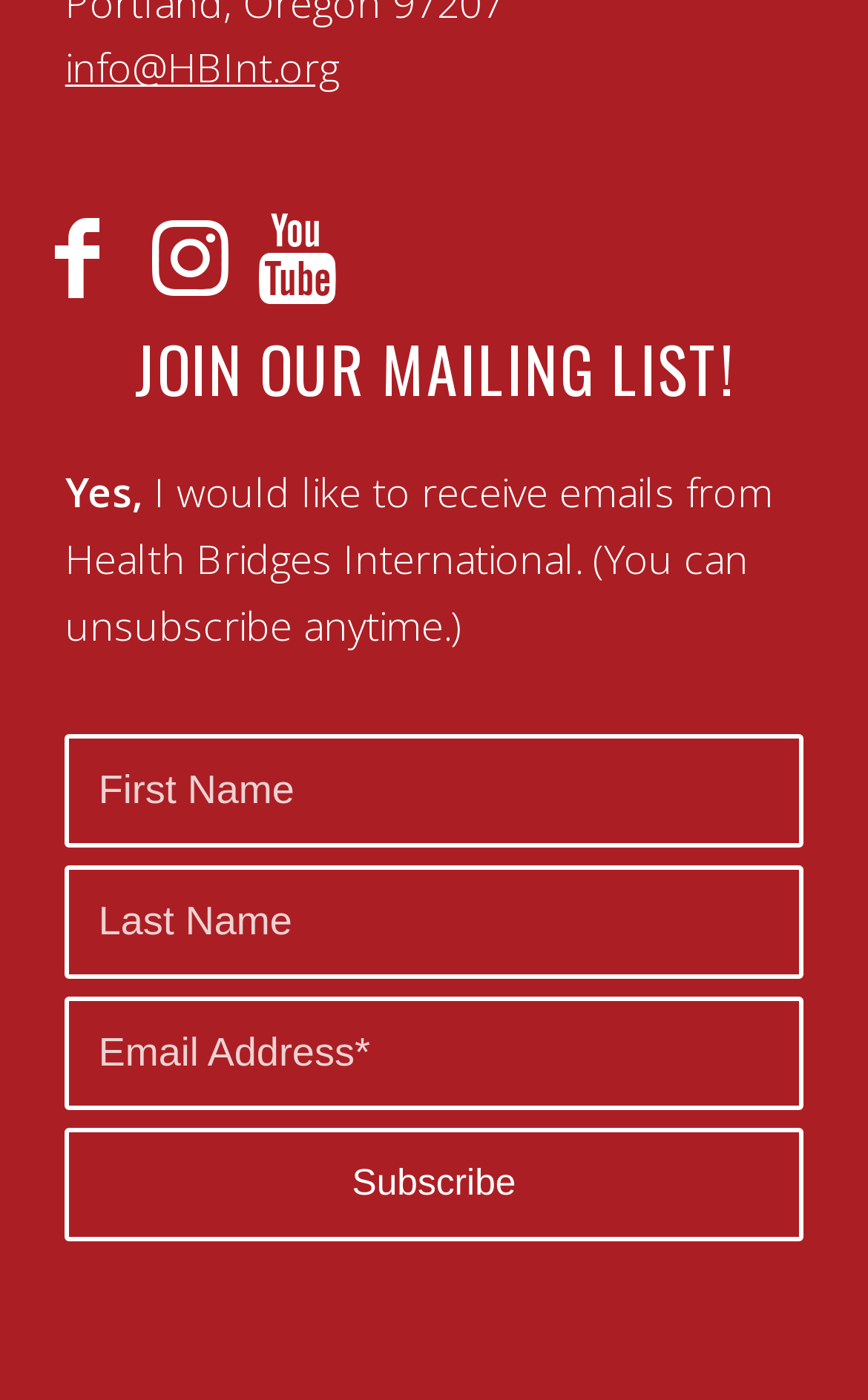What is required to subscribe to the mailing list?
Using the details from the image, give an elaborate explanation to answer the question.

The webpage has a form to subscribe to the mailing list, which includes fields for First Name, Last Name, and Email Address. The Email Address field is marked with an asterisk, indicating that it is a required field.